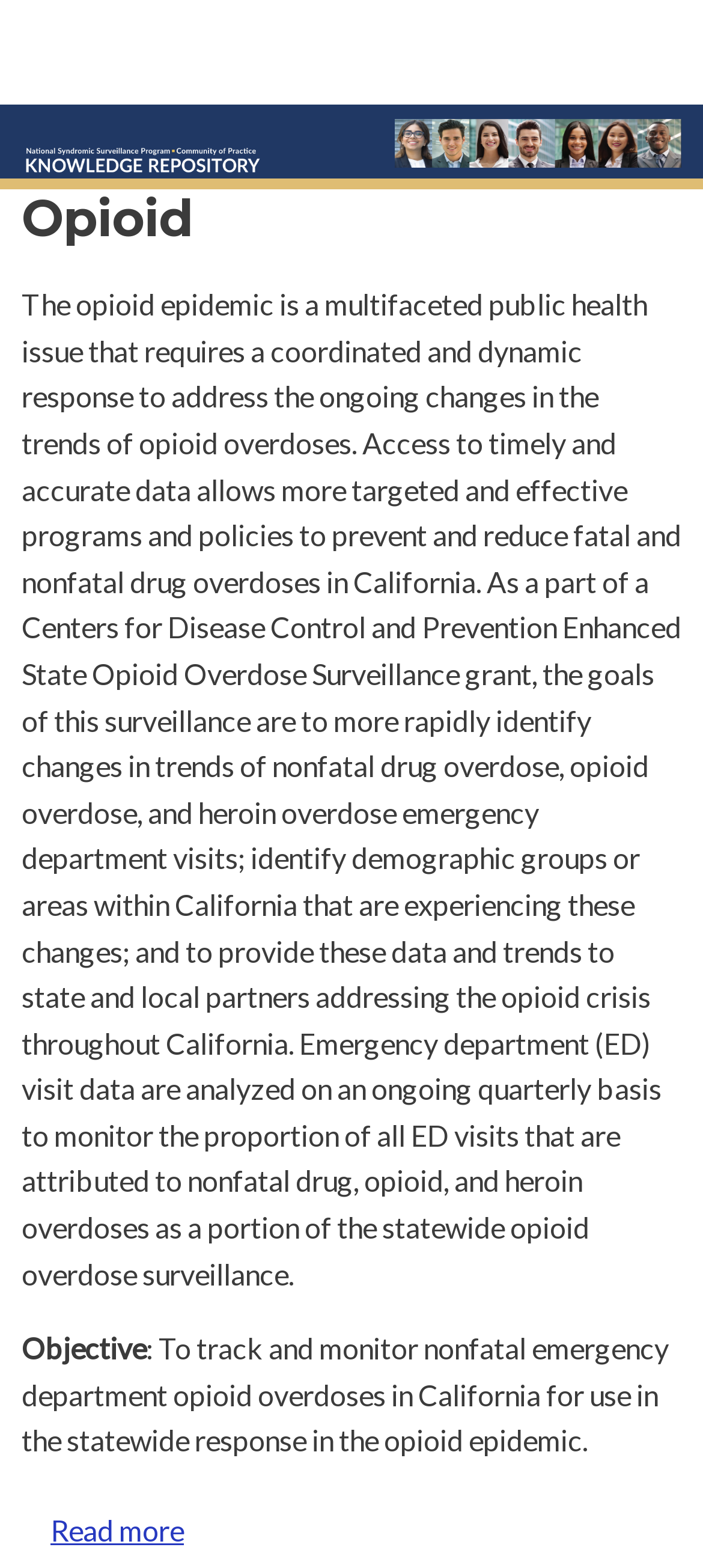Analyze the image and give a detailed response to the question:
What type of data is analyzed on an ongoing quarterly basis?

According to the webpage, 'Emergency department (ED) visit data are analyzed on an ongoing quarterly basis to monitor the proportion of all ED visits that are attributed to nonfatal drug, opioid, and heroin overdoses as a portion of the statewide opioid overdose surveillance.' This indicates that the type of data analyzed is emergency department visit data.